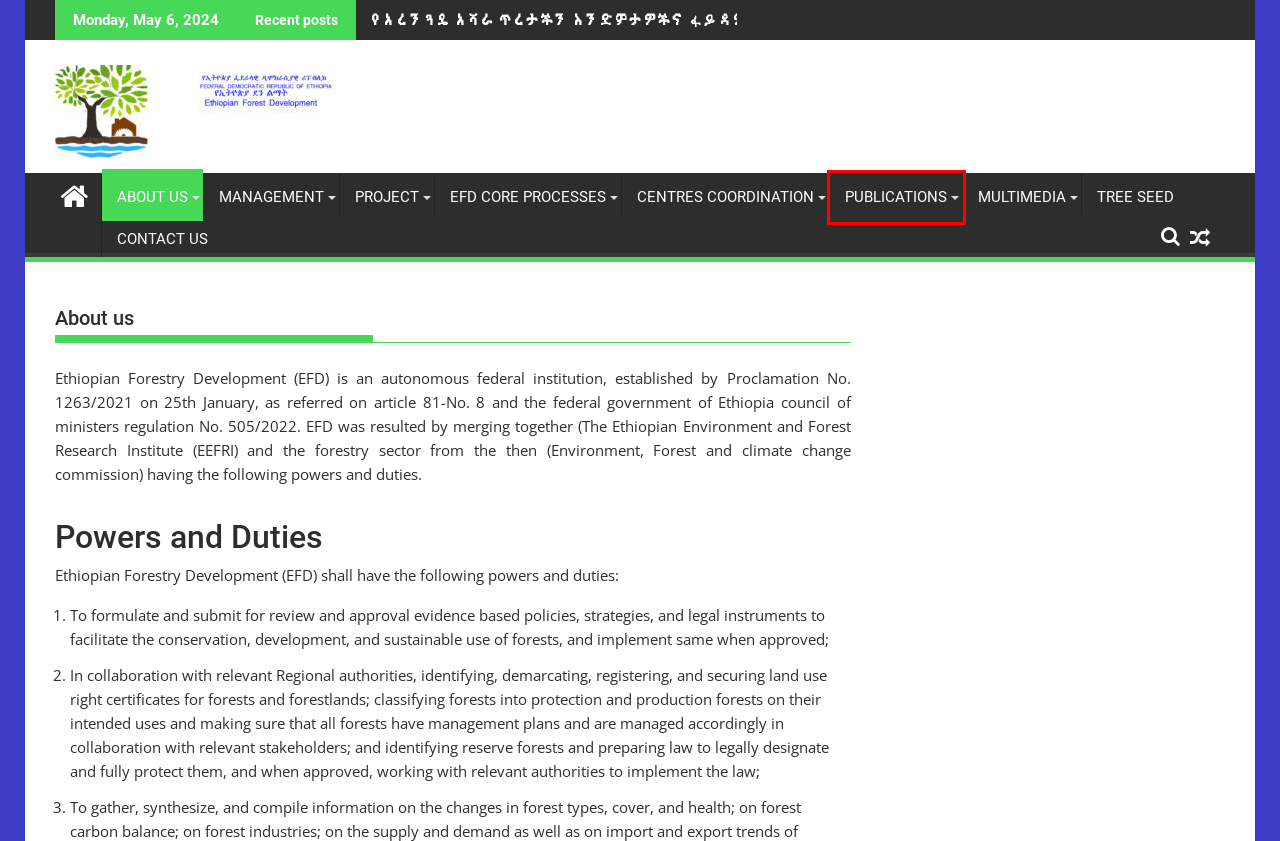Review the screenshot of a webpage that includes a red bounding box. Choose the webpage description that best matches the new webpage displayed after clicking the element within the bounding box. Here are the candidates:
A. Ethiopian Forestry Development - የኢትዮጵያ የደን ልማት
B. Publications - Ethiopian Forestry Development
C. Multimedia - Ethiopian Forestry Development
D. KfW-CSUBF Project - Ethiopian Forestry Development
E. Centres Coordination - Ethiopian Forestry Development
F. EFD Core Processes - Ethiopian Forestry Development
G. Management - Ethiopian Forestry Development
H. Contact US - Ethiopian Forestry Development

B